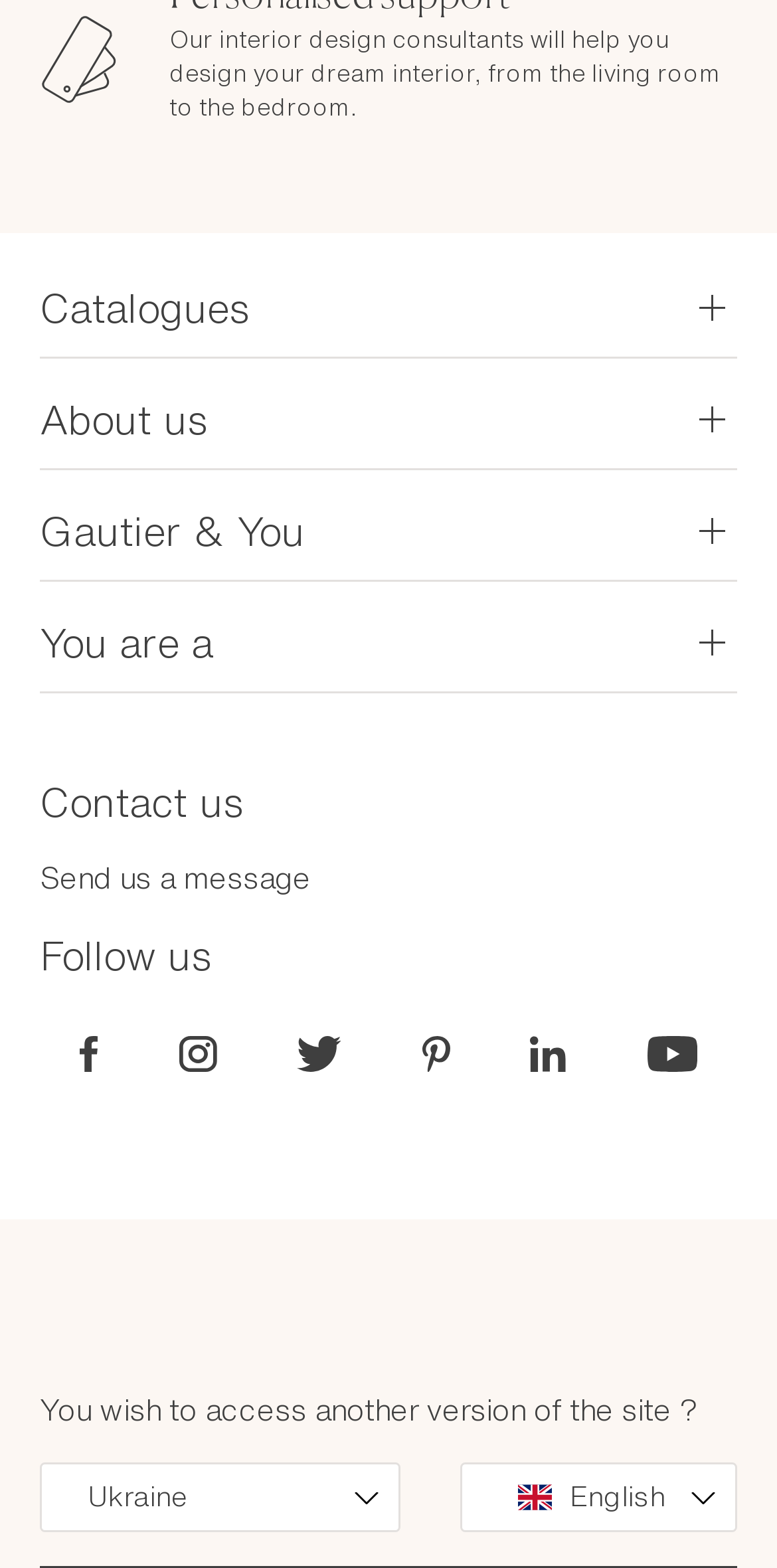Please answer the following question using a single word or phrase: 
What types of individuals can find information on this website?

Professionals, journalists, jobseekers, franchise owners, and partners